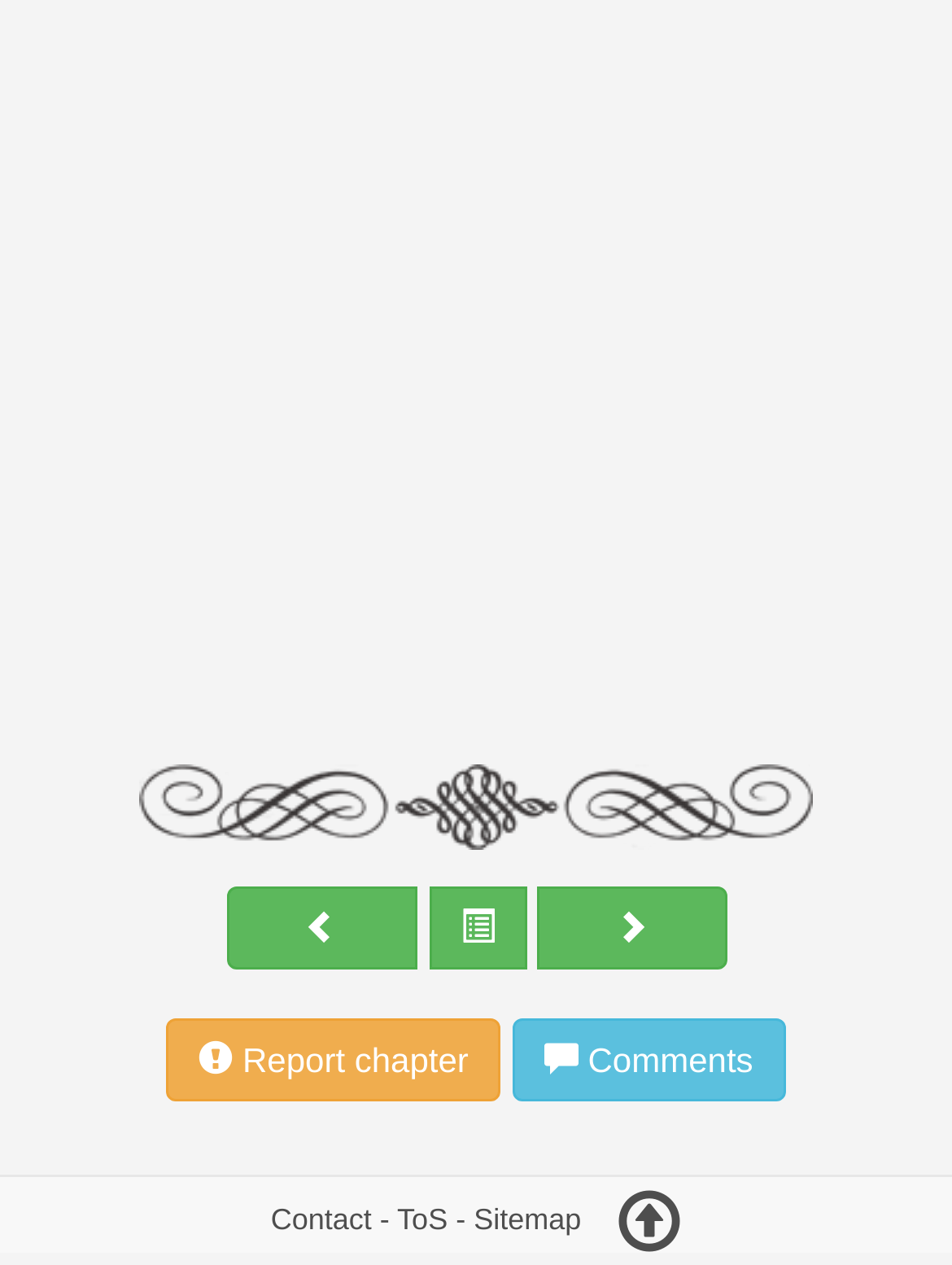Determine the bounding box coordinates of the clickable region to execute the instruction: "View sitemap". The coordinates should be four float numbers between 0 and 1, denoted as [left, top, right, bottom].

[0.498, 0.949, 0.61, 0.976]